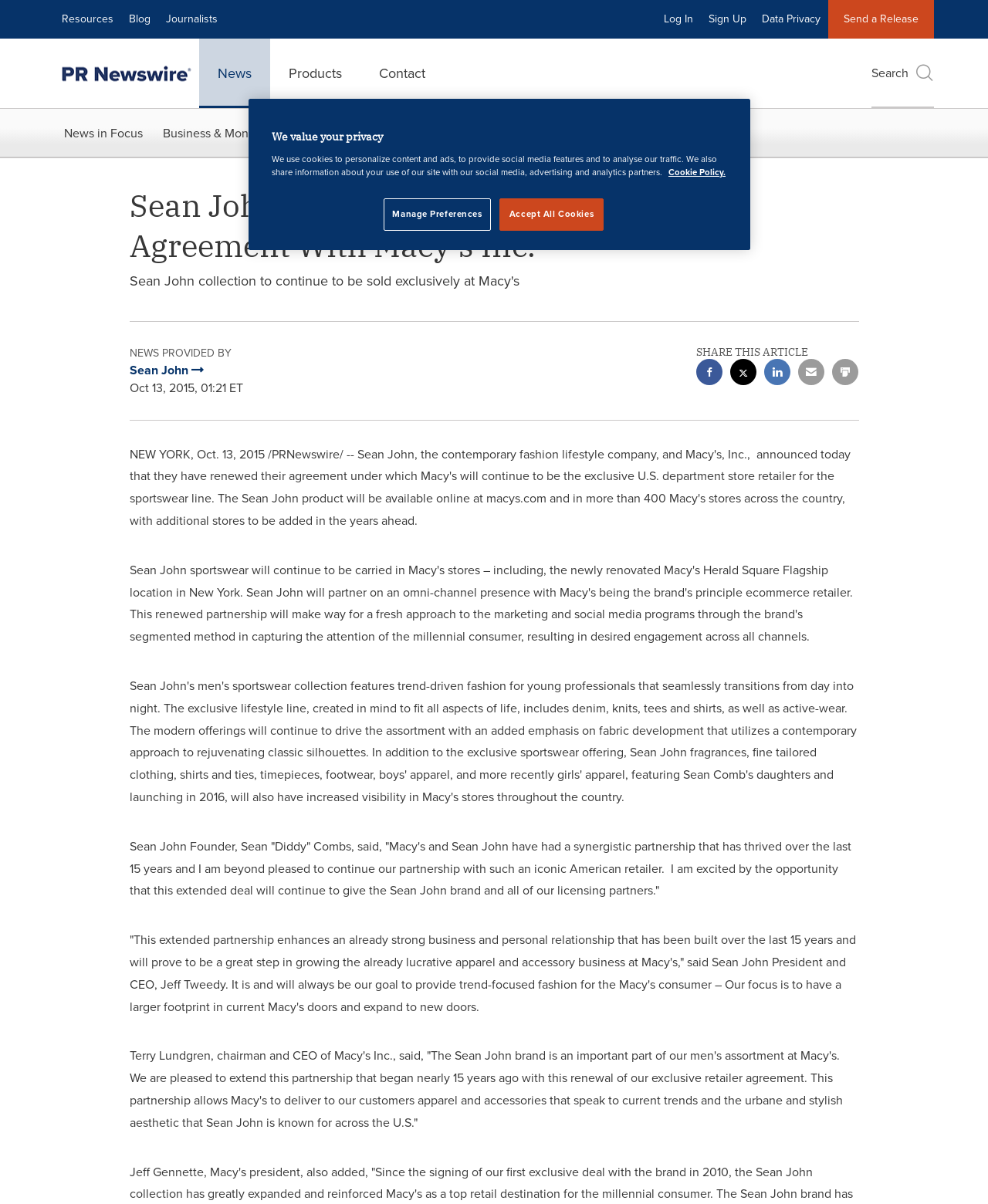Extract the primary heading text from the webpage.

Sean John Sportswear To Renew Exclusive Agreement With Macy's Inc.